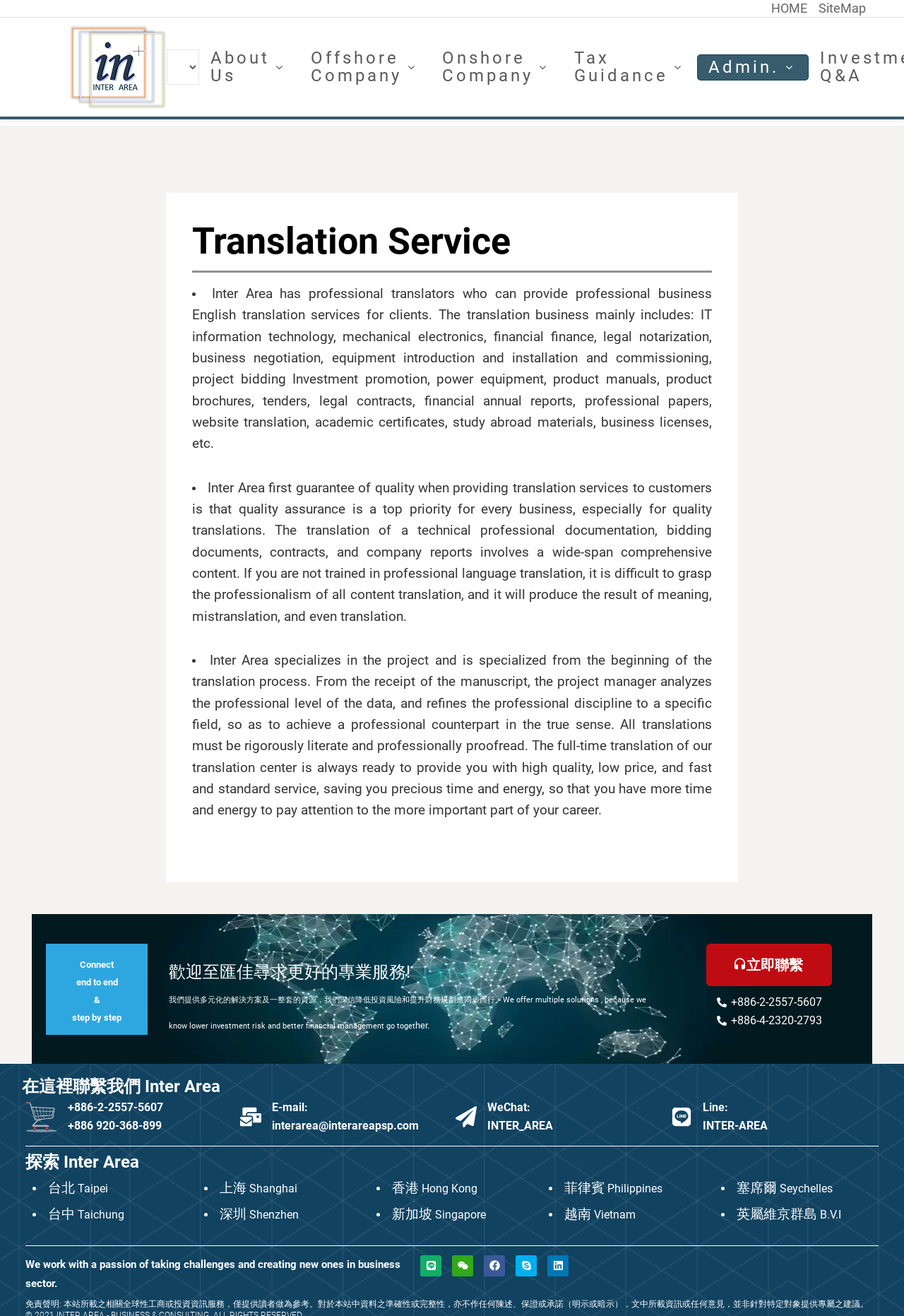Can you show the bounding box coordinates of the region to click on to complete the task described in the instruction: "Click HOME"?

[0.847, 0.0, 0.899, 0.013]